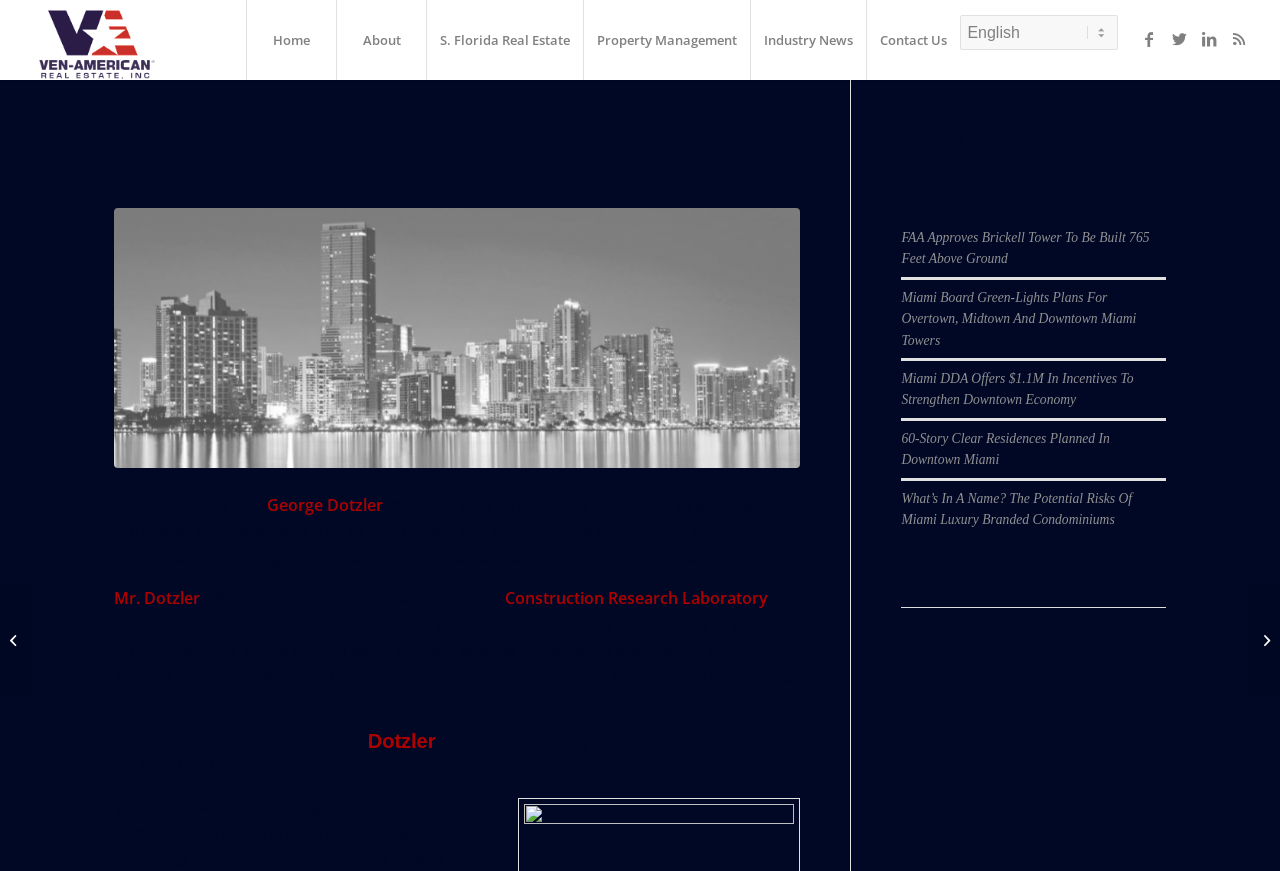Please locate the clickable area by providing the bounding box coordinates to follow this instruction: "Click on the 'Home' link".

[0.192, 0.0, 0.263, 0.092]